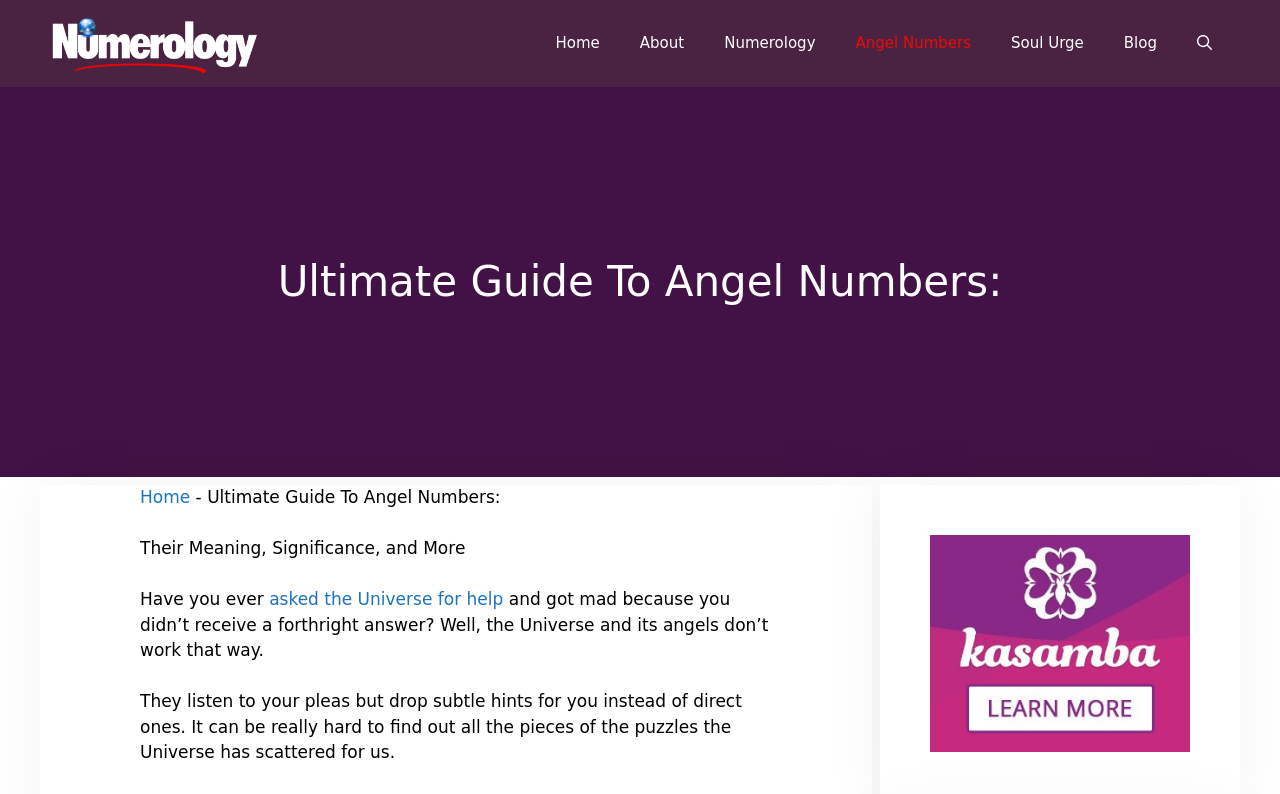Identify the bounding box coordinates for the element you need to click to achieve the following task: "click on the 'Angel Numbers' link". Provide the bounding box coordinates as four float numbers between 0 and 1, in the form [left, top, right, bottom].

[0.653, 0.023, 0.774, 0.086]